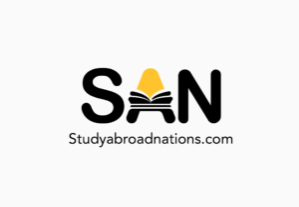What is the font style of the acronym 'SAN'?
Examine the image and provide an in-depth answer to the question.

The caption describes the font style of the acronym 'SAN' as modern and stylized, which suggests that the font is contemporary and visually appealing. This font style is likely used to convey a sense of professionalism and modernity.